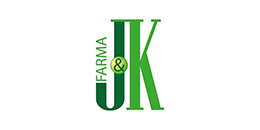Utilize the details in the image to thoroughly answer the following question: What is the focus of JK Farma's health products?

The logo of JK Farma represents a brand associated with health products, particularly focusing on nutritional supplements aimed at supporting well-being and immune health, which indicates the company's emphasis on promoting overall health and wellness.